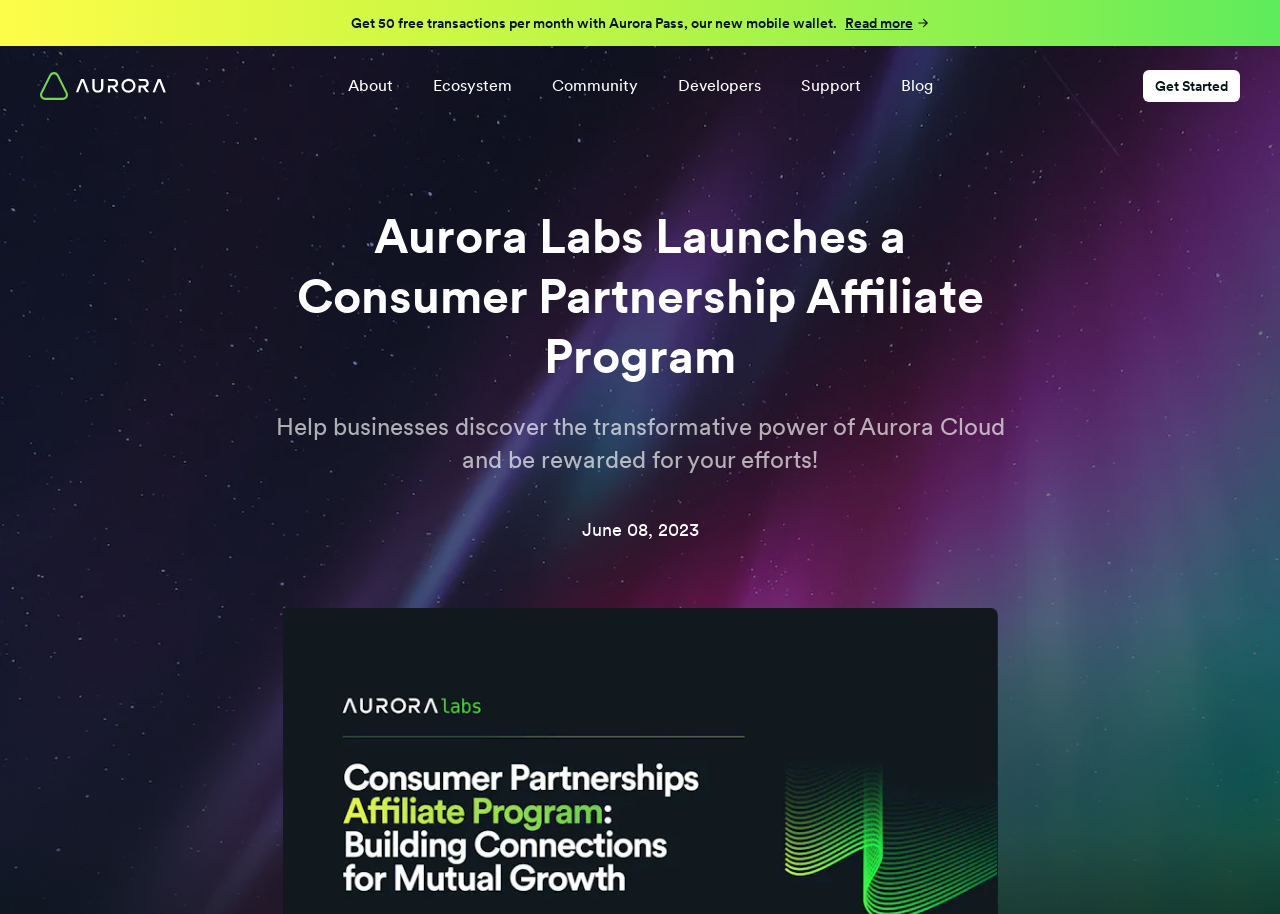Determine the bounding box coordinates of the region I should click to achieve the following instruction: "Read more about Aurora Pass". Ensure the bounding box coordinates are four float numbers between 0 and 1, i.e., [left, top, right, bottom].

[0.0, 0.0, 1.0, 0.05]